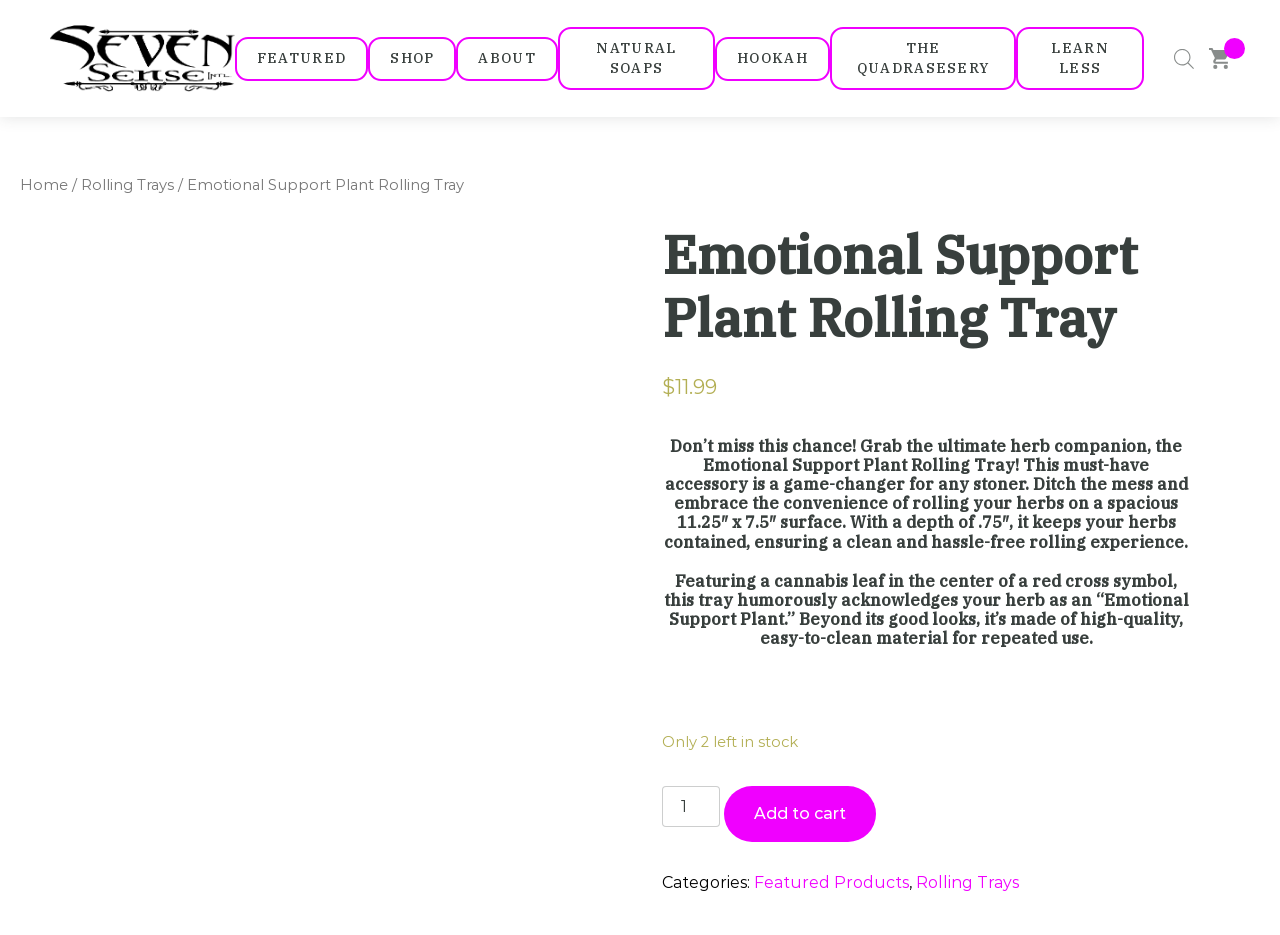Mark the bounding box of the element that matches the following description: "Grinders".

[0.26, 0.53, 0.385, 0.577]